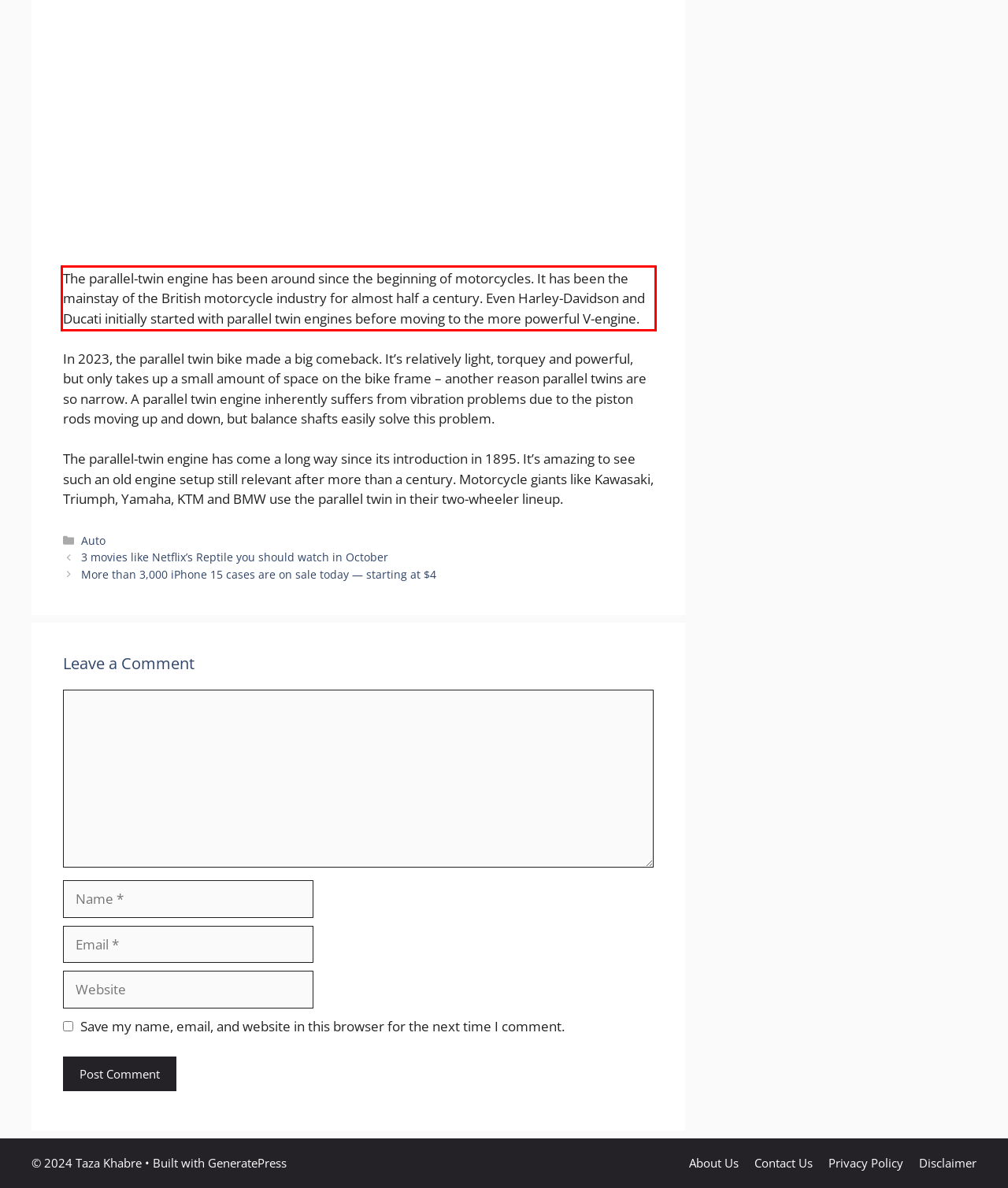Please use OCR to extract the text content from the red bounding box in the provided webpage screenshot.

The parallel-twin engine has been around since the beginning of motorcycles. It has been the mainstay of the British motorcycle industry for almost half a century. Even Harley-Davidson and Ducati initially started with parallel twin engines before moving to the more powerful V-engine.